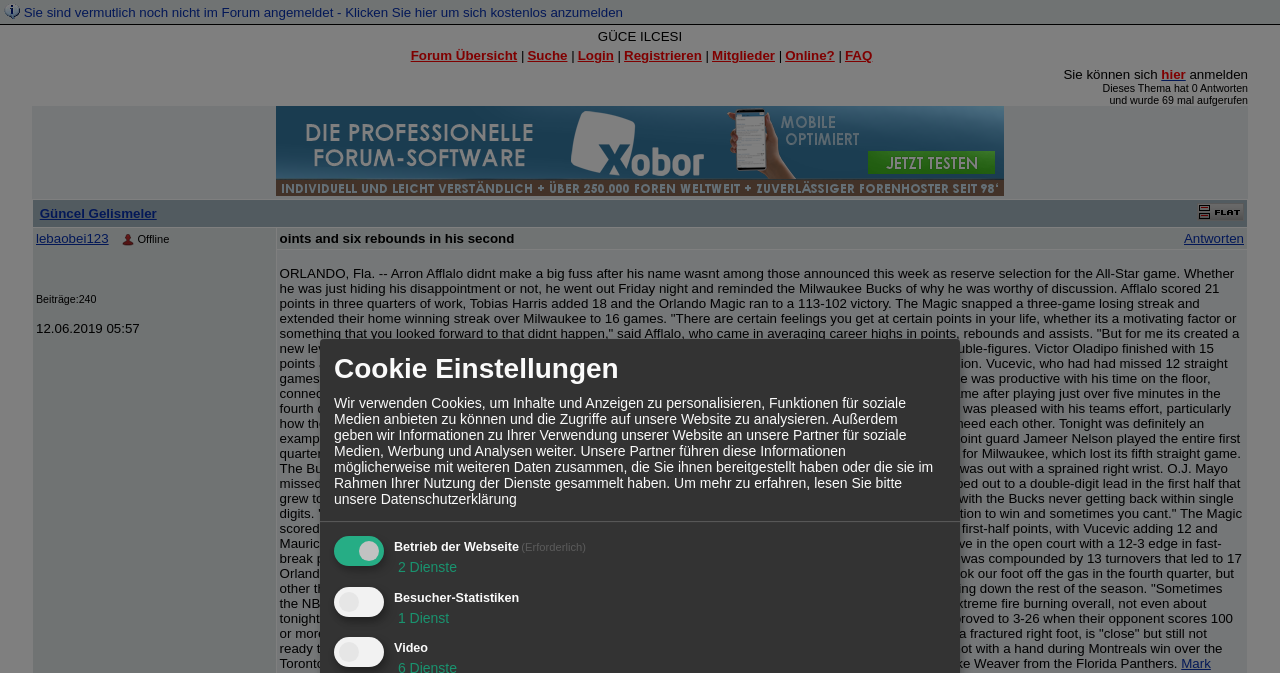Please determine the bounding box coordinates for the UI element described here. Use the format (top-left x, top-left y, bottom-right x, bottom-right y) with values bounded between 0 and 1: Forum Übersicht

[0.321, 0.071, 0.404, 0.094]